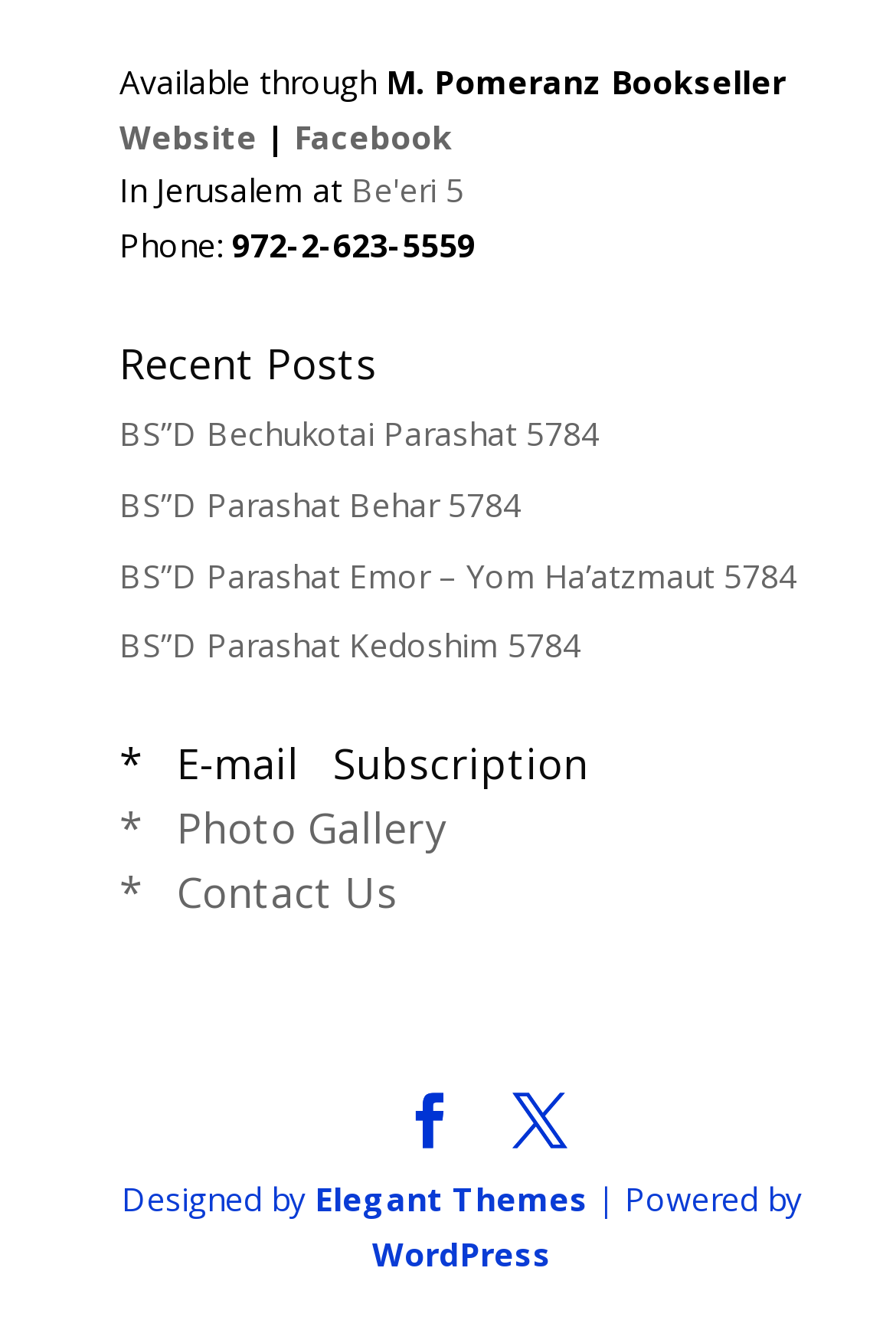Using the provided element description "* E-mail Subscription", determine the bounding box coordinates of the UI element.

[0.133, 0.564, 0.9, 0.613]